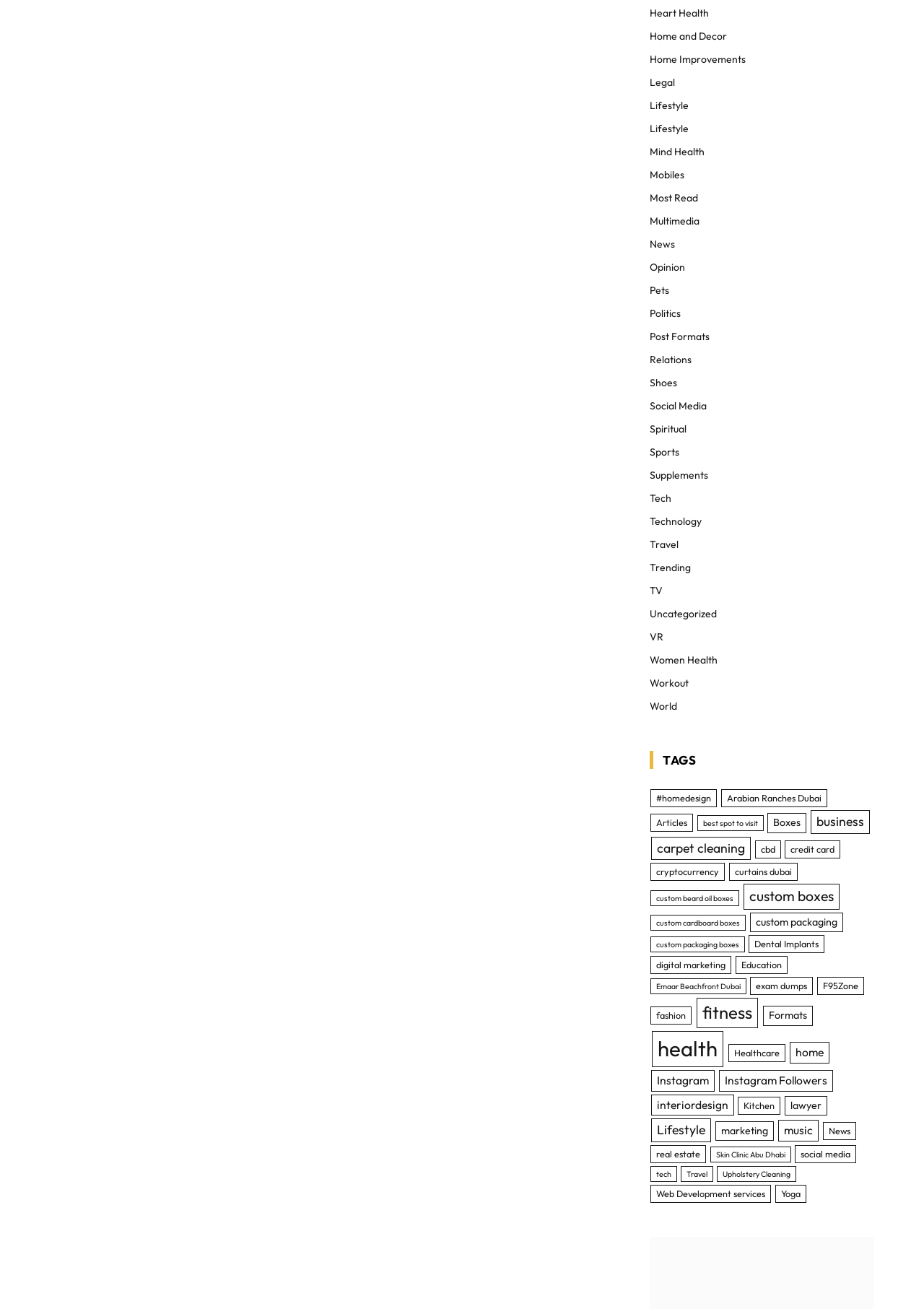Use the details in the image to answer the question thoroughly: 
How many categories have more than 10 items?

I scanned the links under the root element and found that only 'health' and 'fitness' have more than 10 items, with 33 and 17 items respectively.